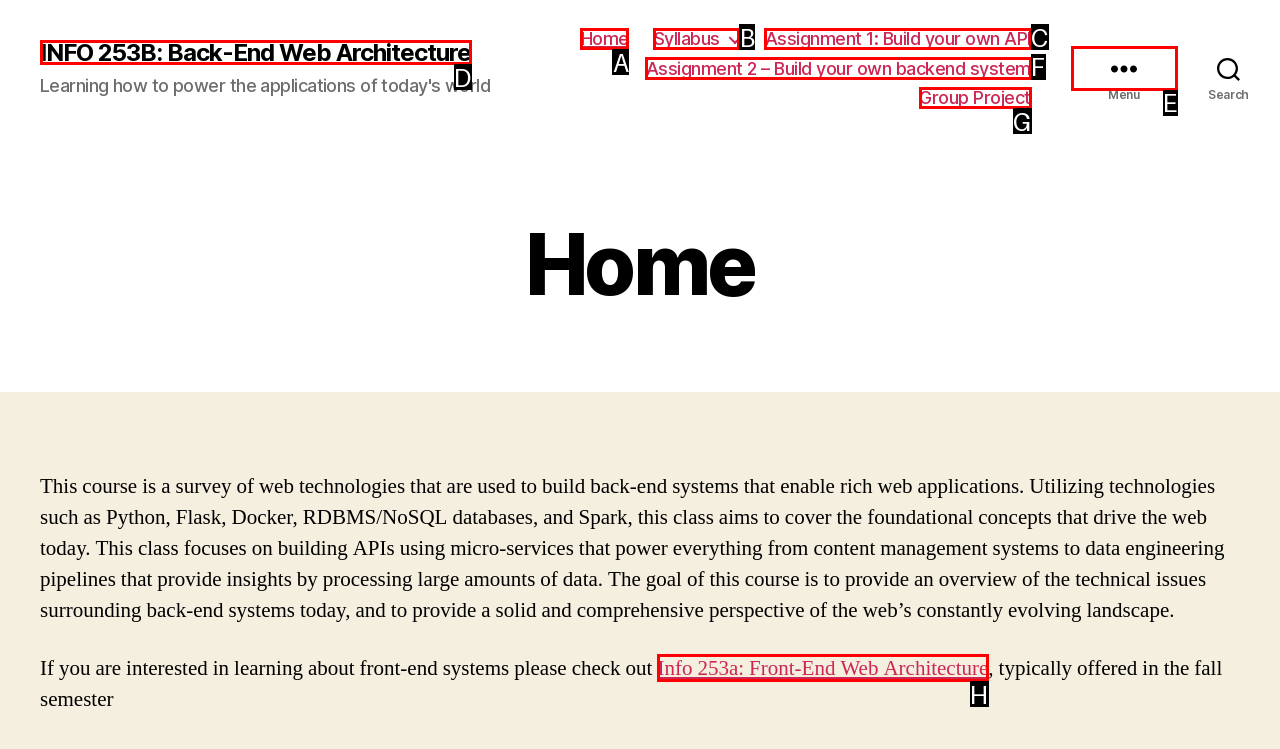Determine the letter of the element I should select to fulfill the following instruction: check out front-end web architecture course. Just provide the letter.

H